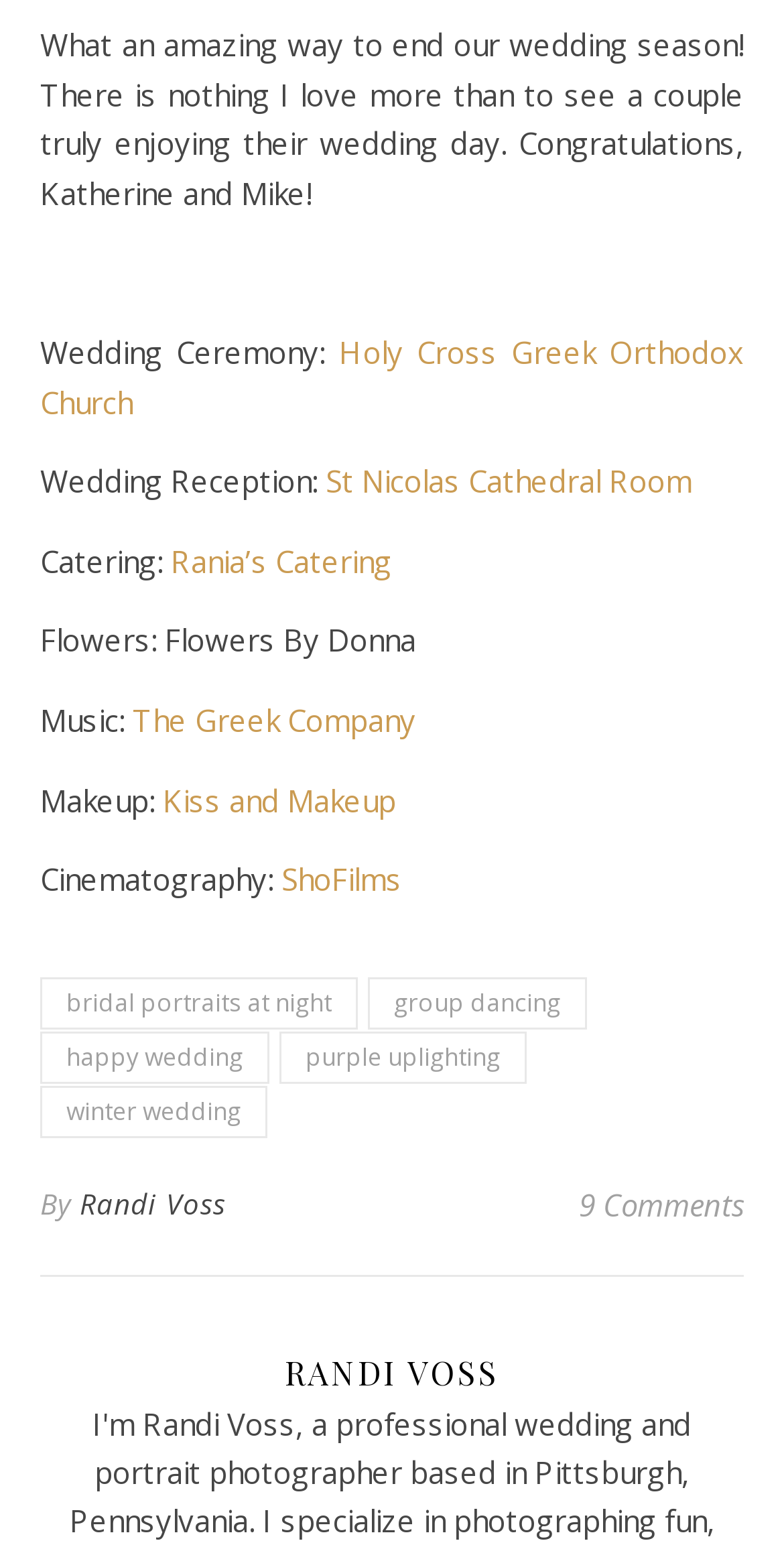Provide the bounding box for the UI element matching this description: "Anti-Mildew TPEs".

None